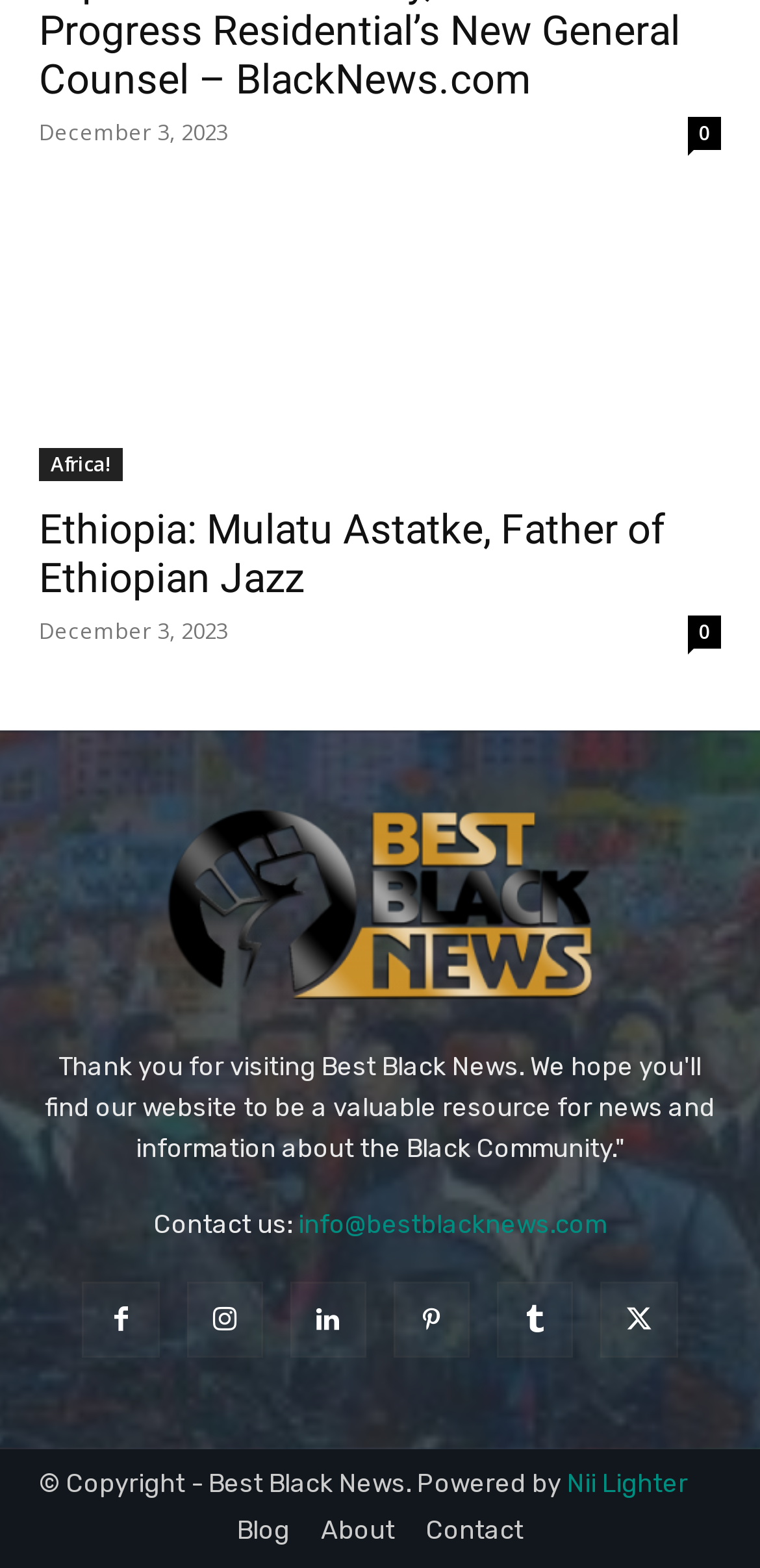Find the bounding box coordinates corresponding to the UI element with the description: "Instagram". The coordinates should be formatted as [left, top, right, bottom], with values as floats between 0 and 1.

[0.245, 0.818, 0.346, 0.866]